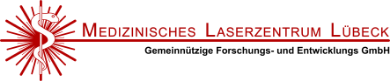What does the stylized medical emblem symbolize?
Give a detailed explanation using the information visible in the image.

The caption explains that the stylized medical emblem with rays emanating from a central figure symbolizes innovation and expertise in medical technology, reflecting the organization's dedication to developing new and improved medical products and technologies.